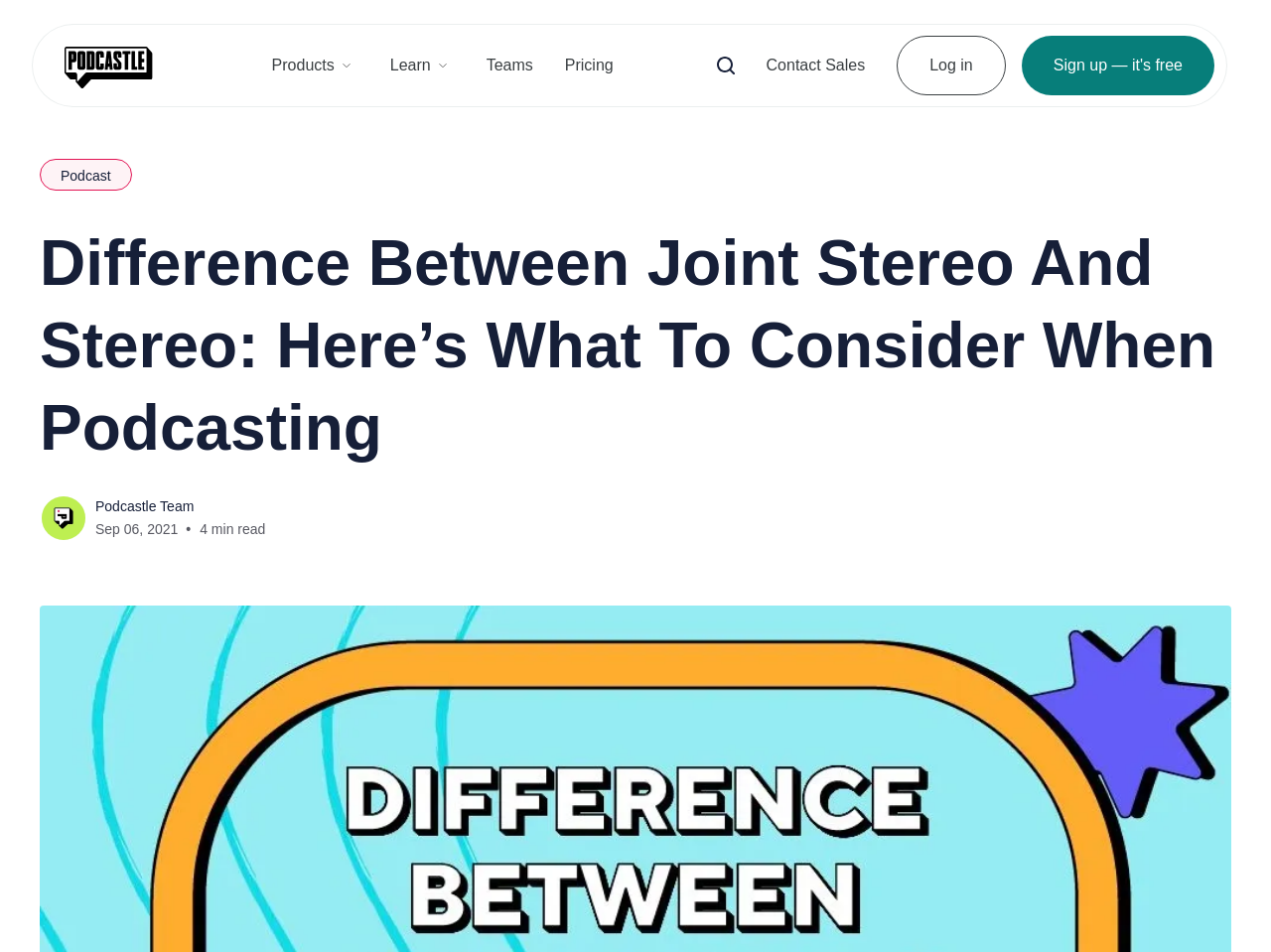How many main navigation items are there?
Refer to the image and provide a detailed answer to the question.

There are five main navigation items on the top navigation bar, which are 'Products', 'Learn', 'Teams', 'Pricing', and 'Contact Sales'.